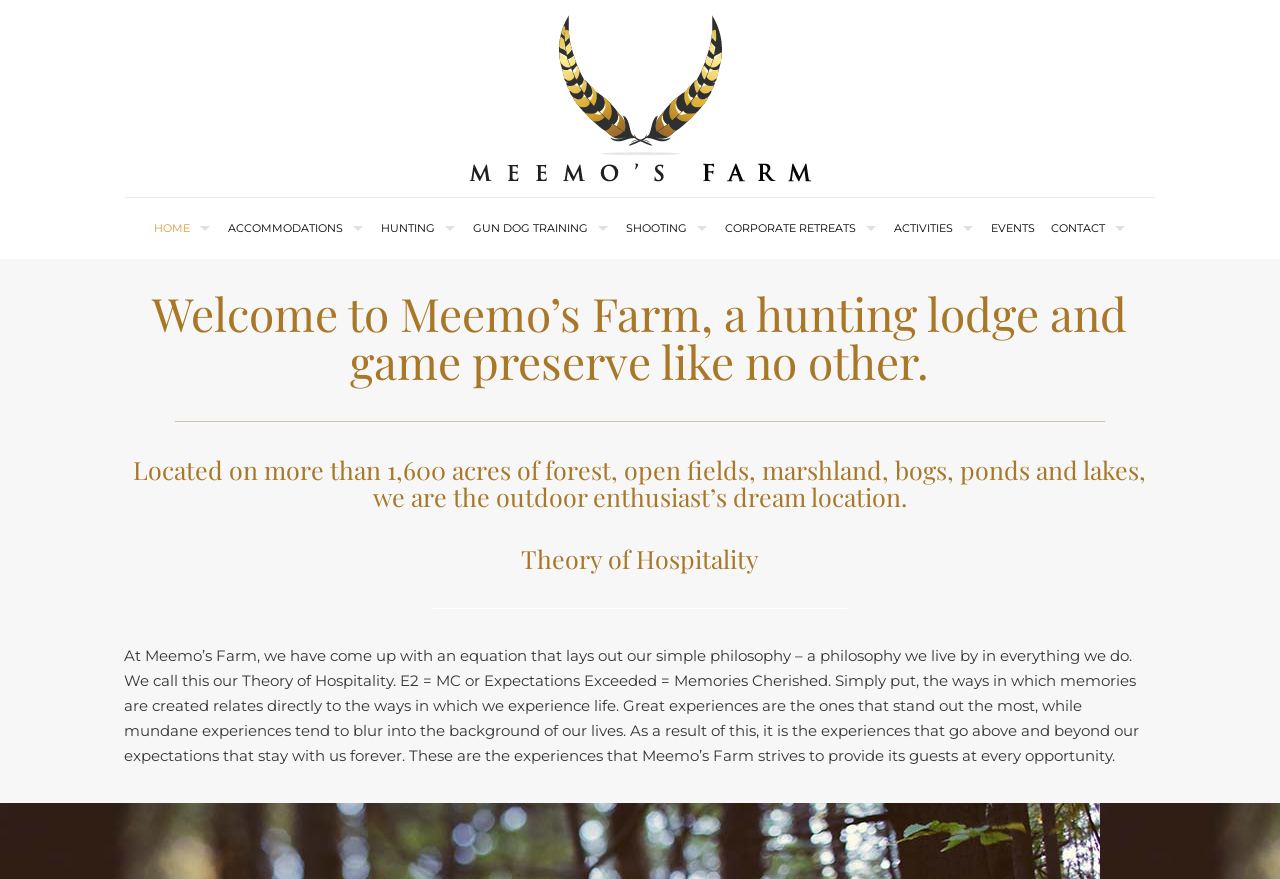Please provide the bounding box coordinate of the region that matches the element description: CONTACT. Coordinates should be in the format (top-left x, top-left y, bottom-right x, bottom-right y) and all values should be between 0 and 1.

[0.814, 0.225, 0.886, 0.294]